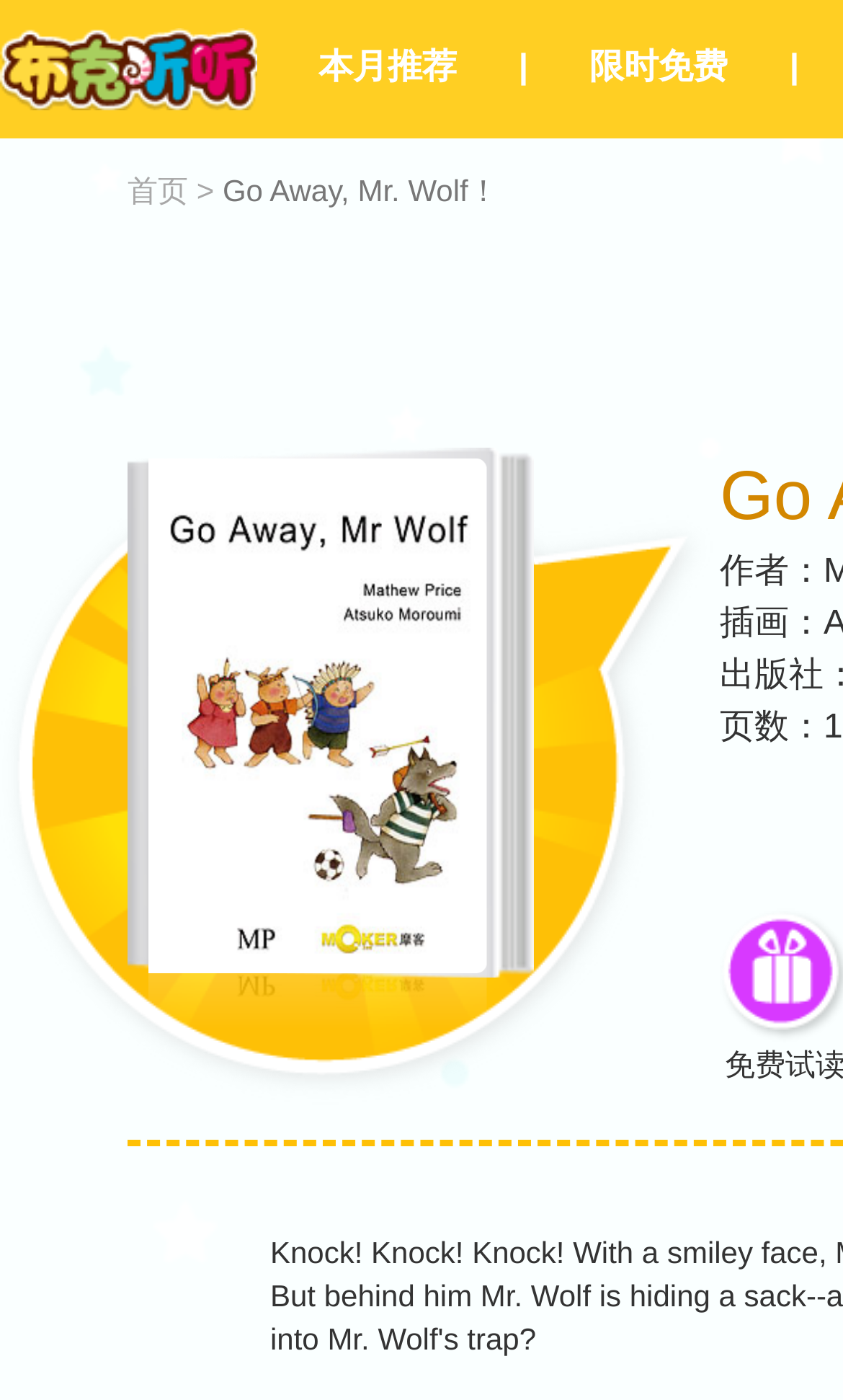Give a one-word or one-phrase response to the question:
What is the name of the book on the current page?

Go Away, Mr. Wolf！